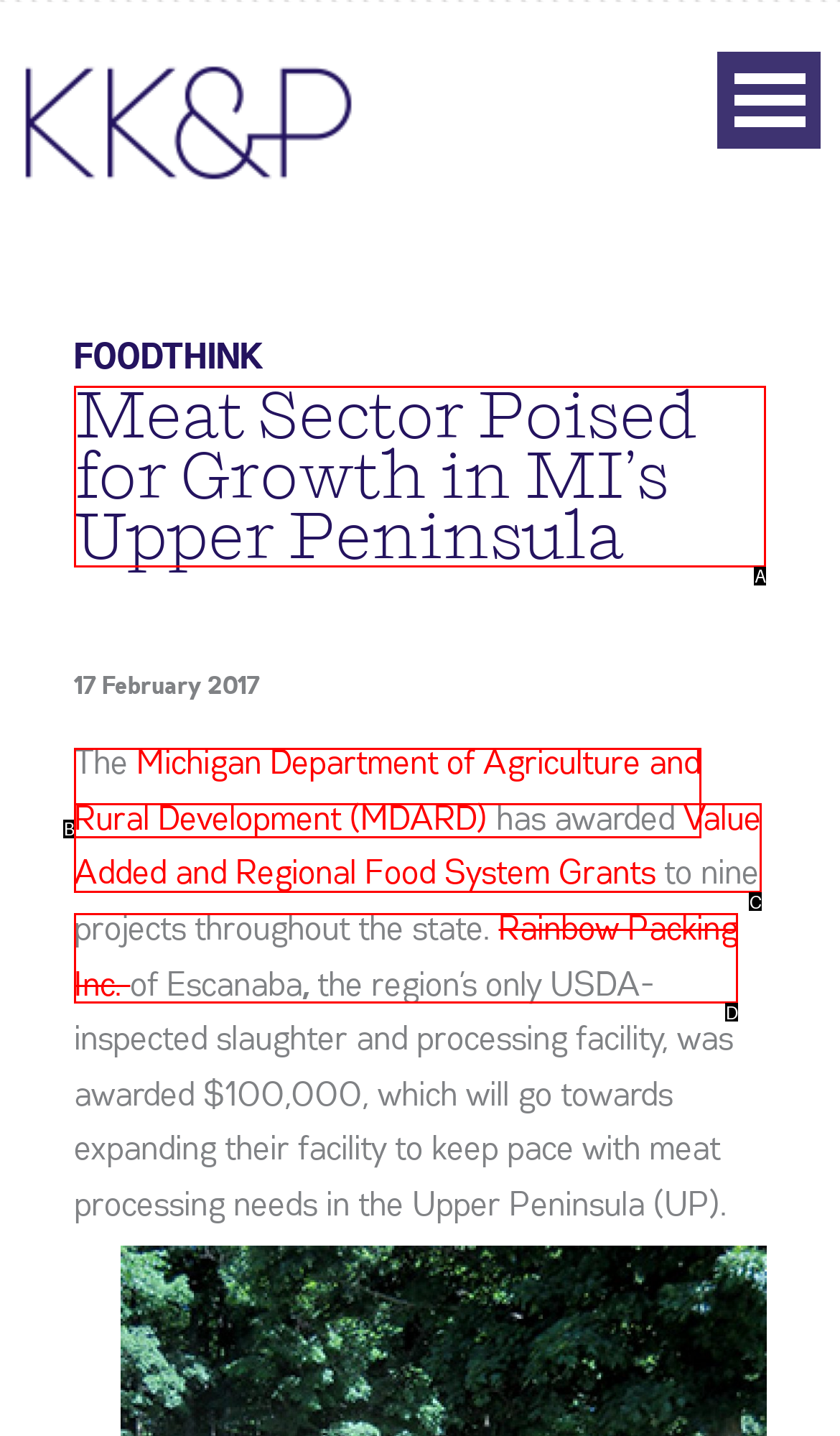Select the letter that corresponds to this element description: Rainbow Packing Inc.
Answer with the letter of the correct option directly.

D